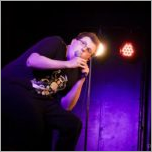Can you look at the image and give a comprehensive answer to the question:
What is the performer wearing?

The performer is dressed in a black shirt adorned with a graphic design, which implies that the performer's attire consists of a black shirt with some design or pattern on it.